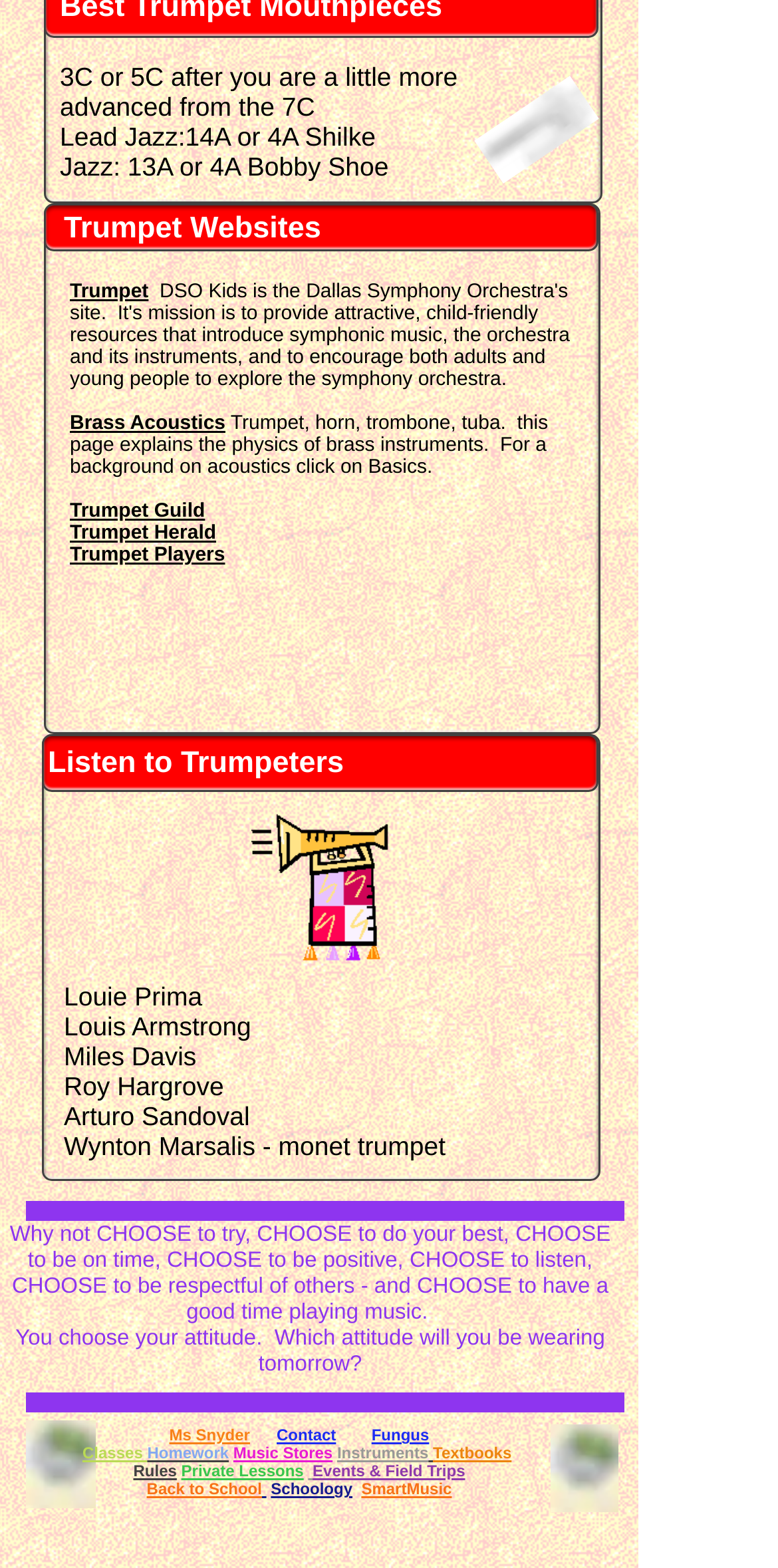What is the name of the teacher or instructor on this webpage?
Please provide a single word or phrase based on the screenshot.

Ms Snyder